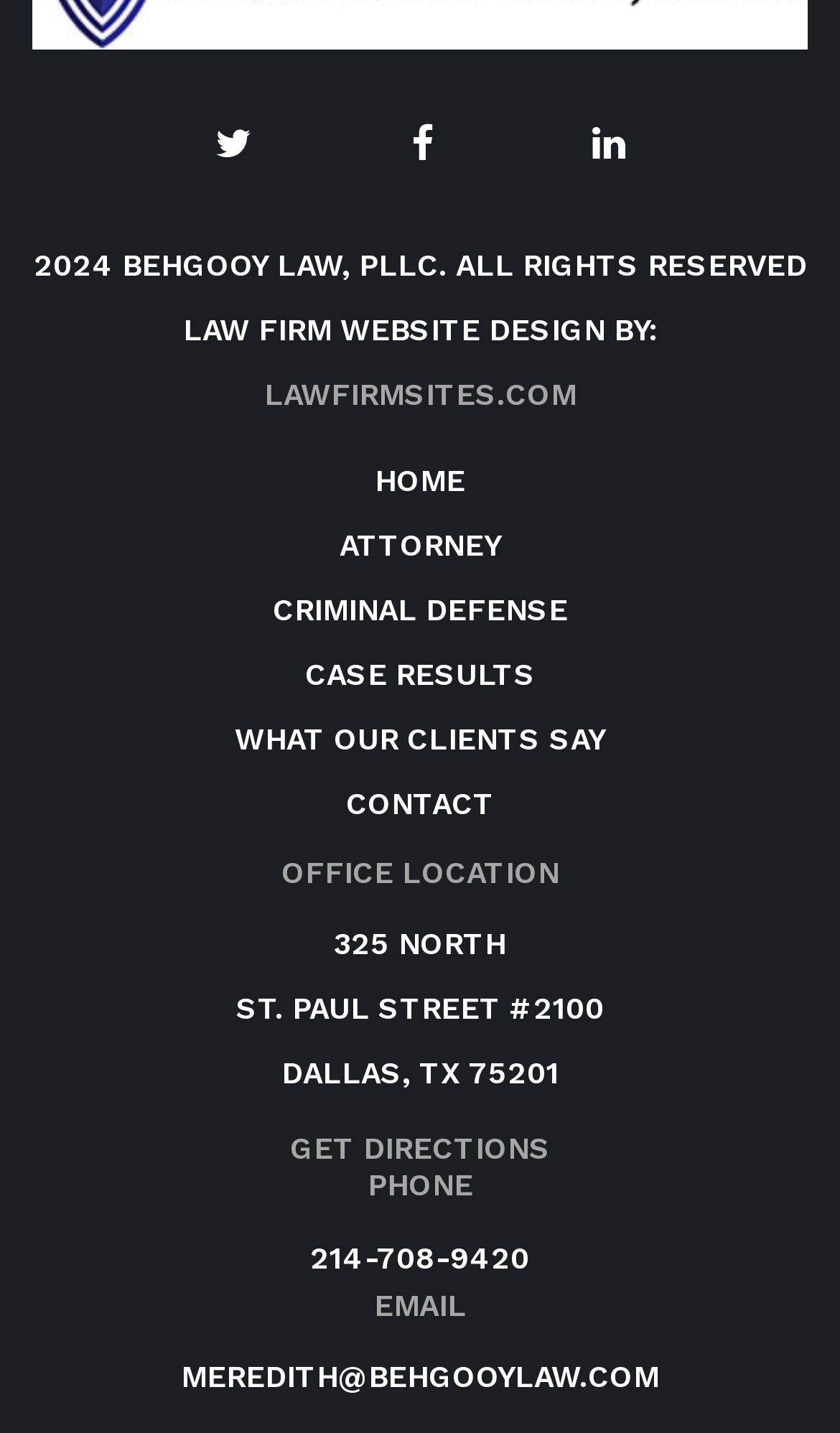Provide the bounding box coordinates of the section that needs to be clicked to accomplish the following instruction: "View the website design."

[0.405, 0.218, 0.721, 0.242]